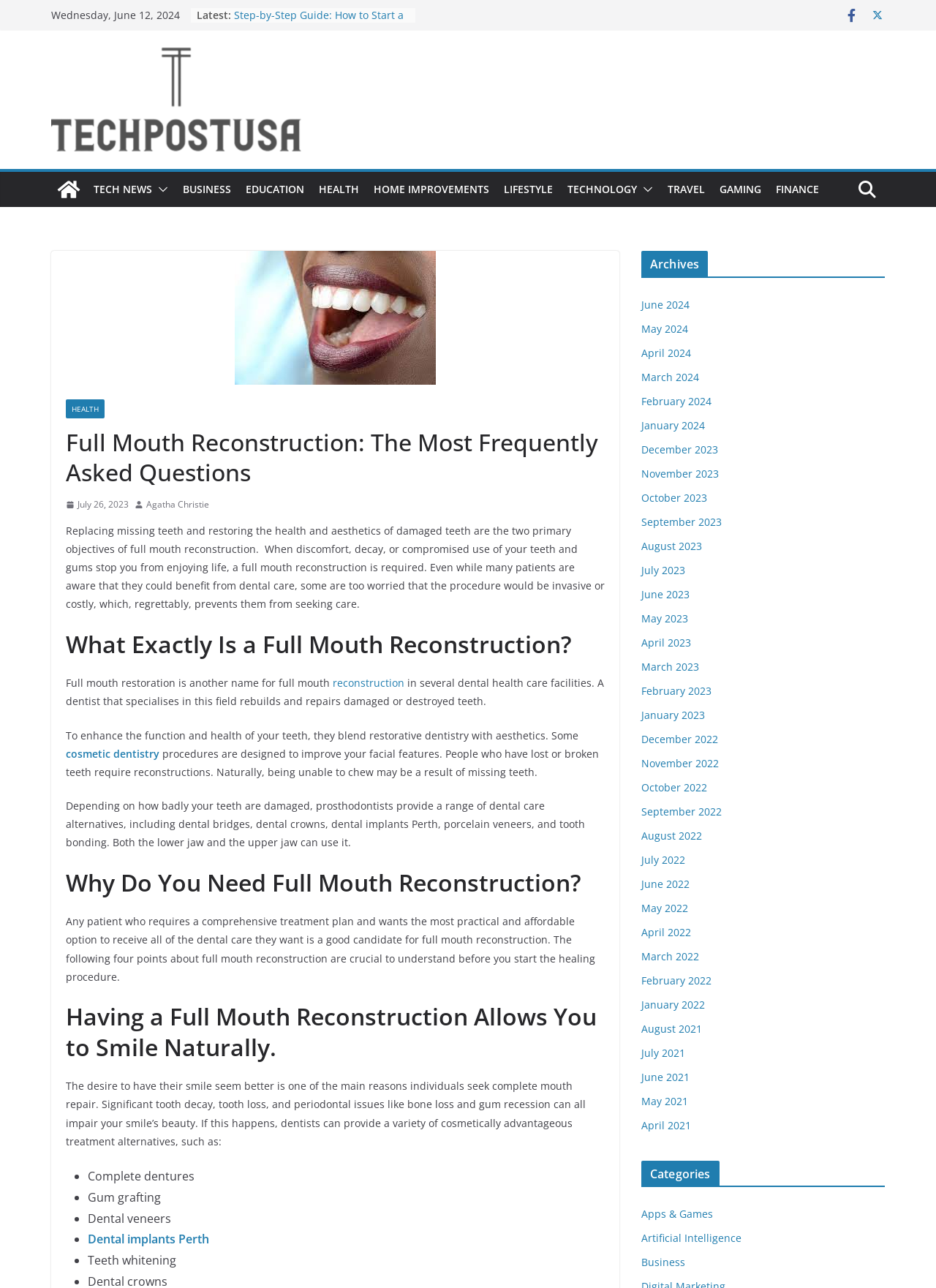Determine the bounding box coordinates for the area you should click to complete the following instruction: "Browse the 'HEALTH' category".

[0.341, 0.139, 0.384, 0.155]